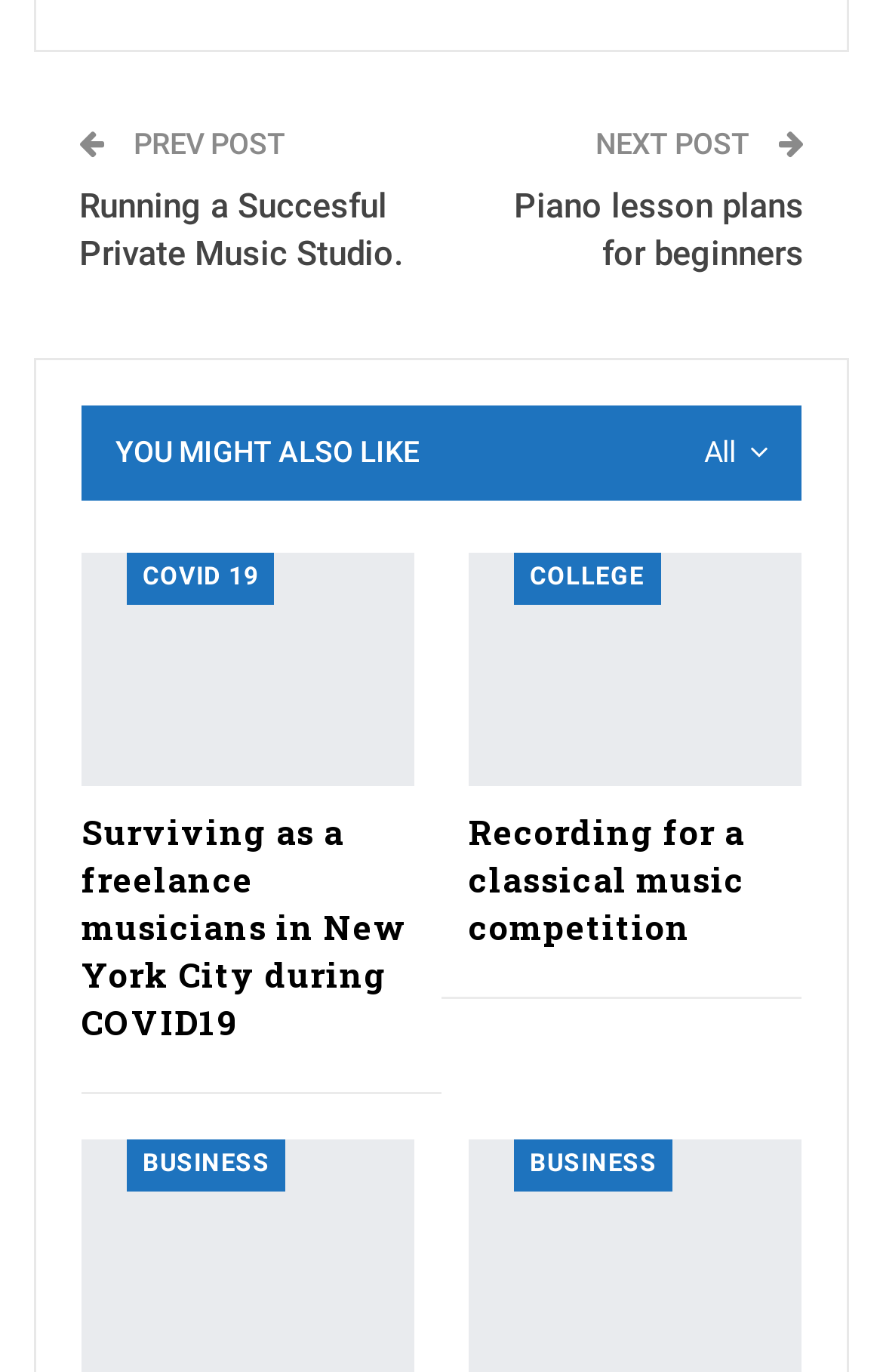Answer the following in one word or a short phrase: 
How many categories are listed?

3